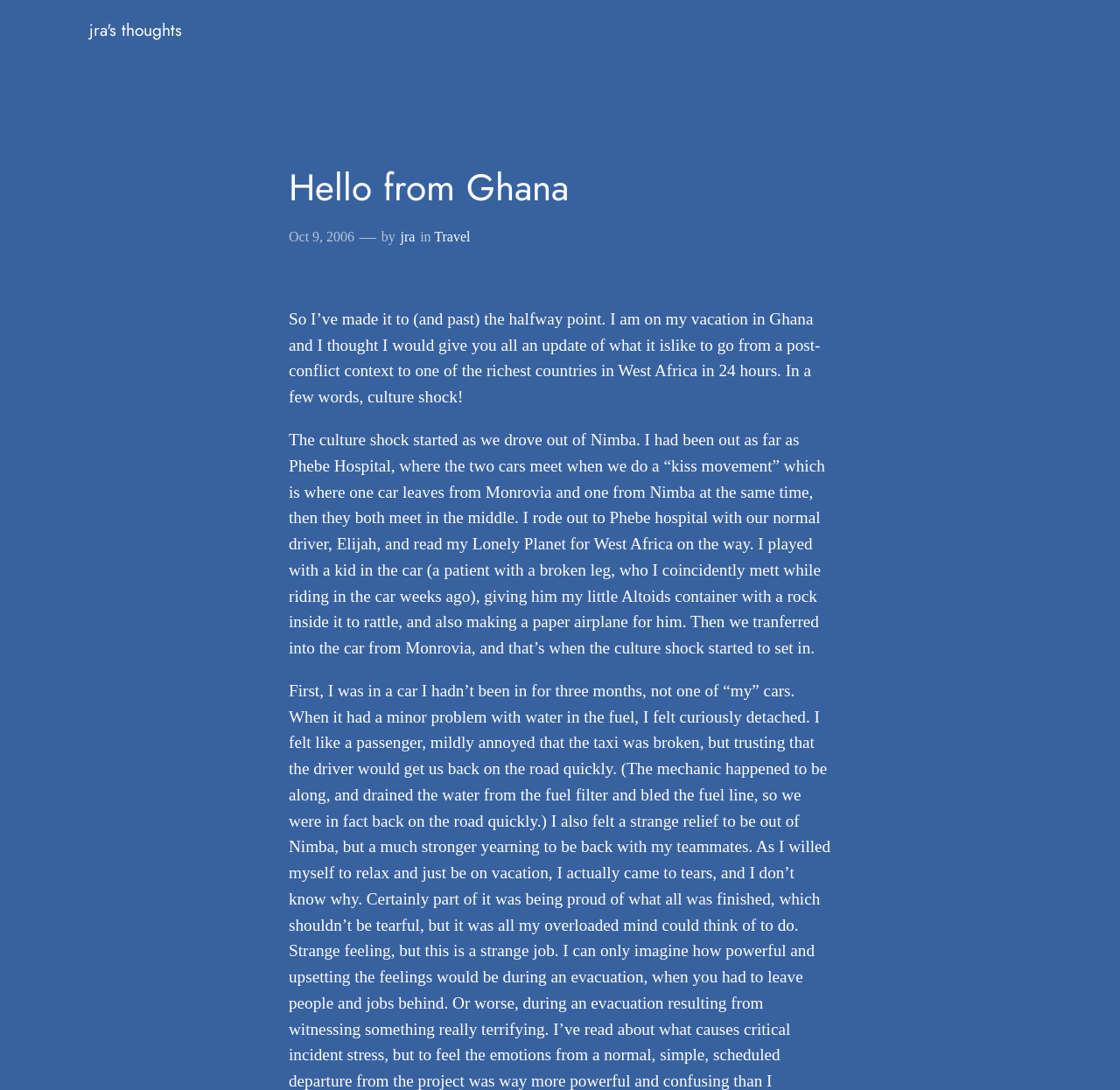What did the author give to the kid in the car?
Please give a detailed and thorough answer to the question, covering all relevant points.

The author describes an interaction with a kid in the car, stating 'I played with a kid in the car (a patient with a broken leg, who I coincidently met while riding in the car weeks ago), giving him my little Altoids container with a rock inside it to rattle, and also making a paper airplane for him.'